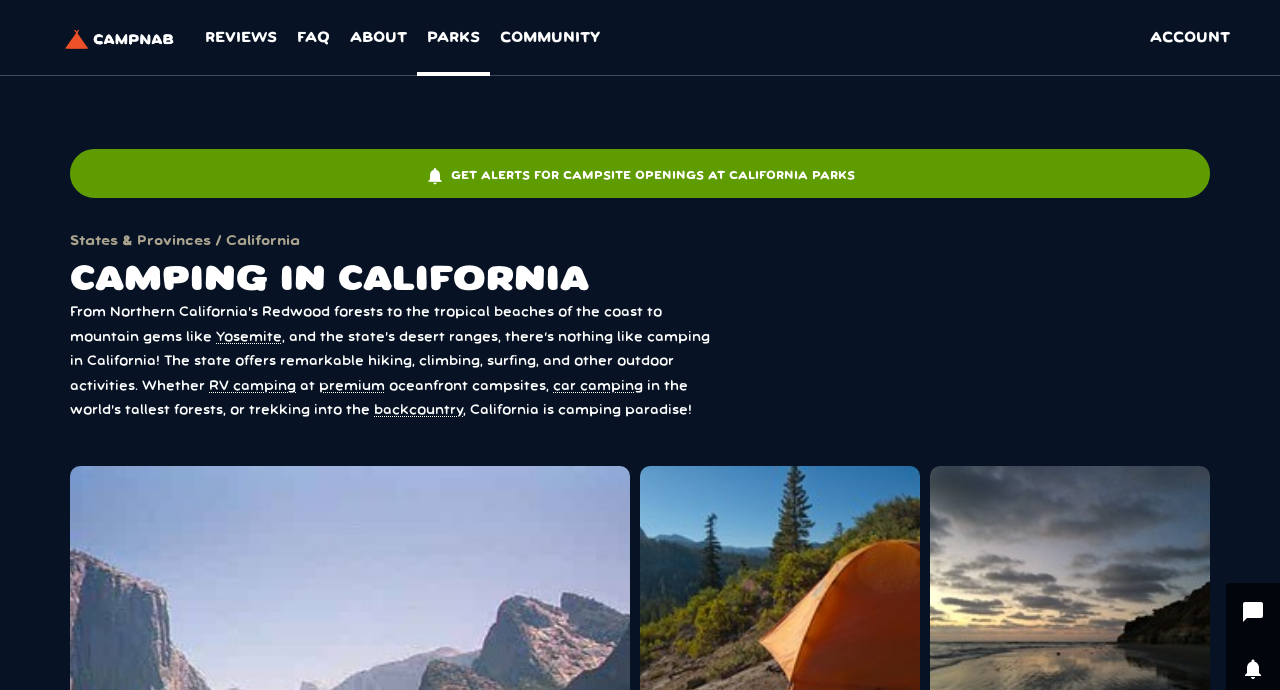Please mark the clickable region by giving the bounding box coordinates needed to complete this instruction: "View reviews".

[0.152, 0.035, 0.224, 0.077]